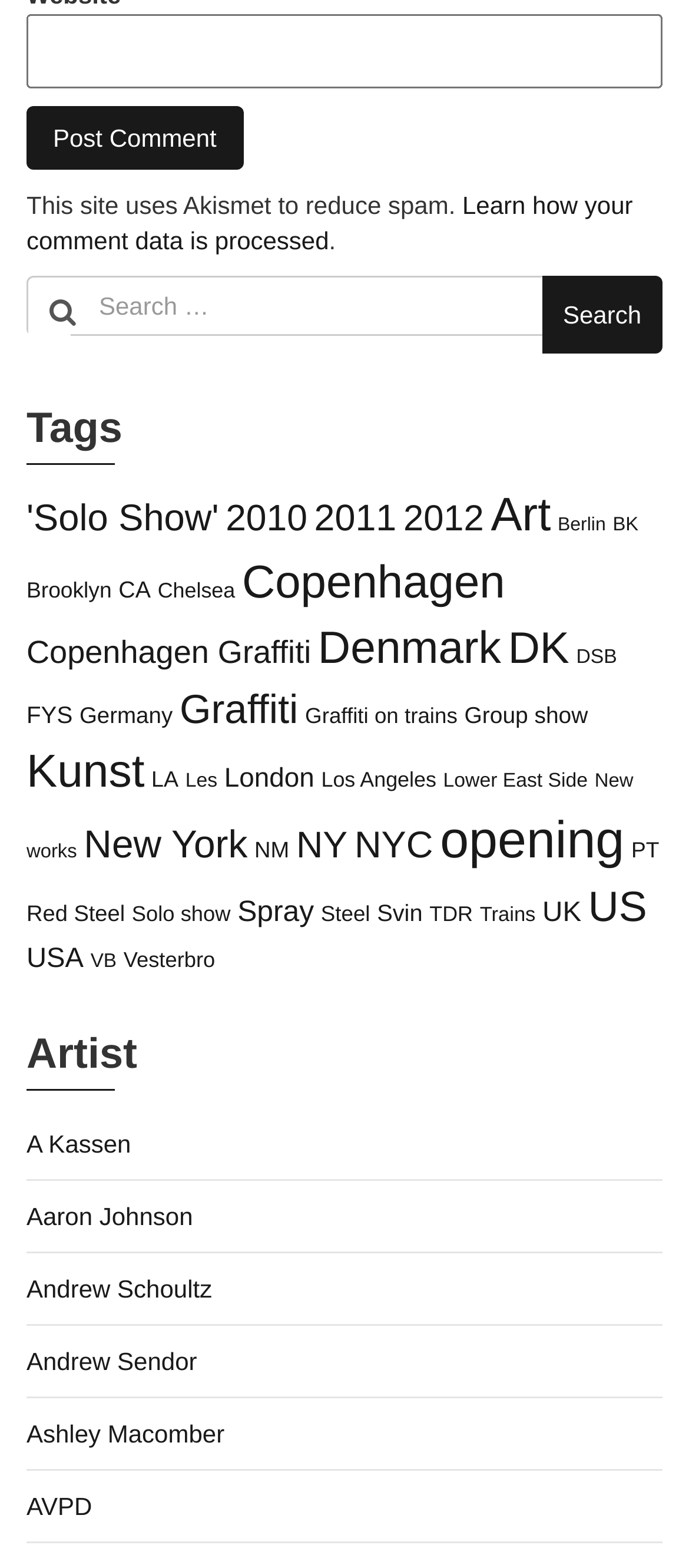Extract the bounding box coordinates of the UI element described by: "Denmark". The coordinates should include four float numbers ranging from 0 to 1, e.g., [left, top, right, bottom].

[0.461, 0.397, 0.727, 0.429]